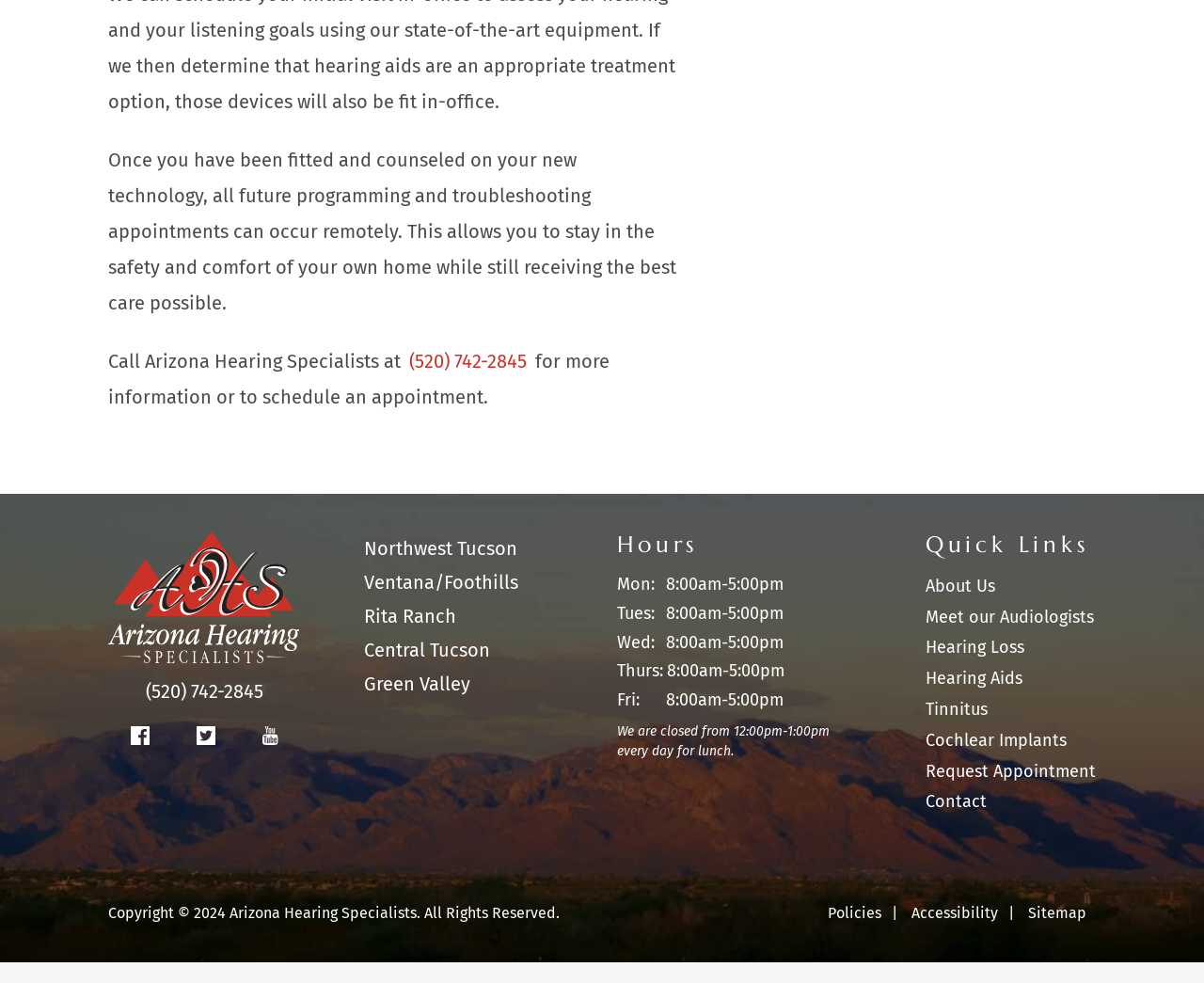Find and provide the bounding box coordinates for the UI element described here: "Accessibility". The coordinates should be given as four float numbers between 0 and 1: [left, top, right, bottom].

[0.757, 0.941, 0.829, 0.959]